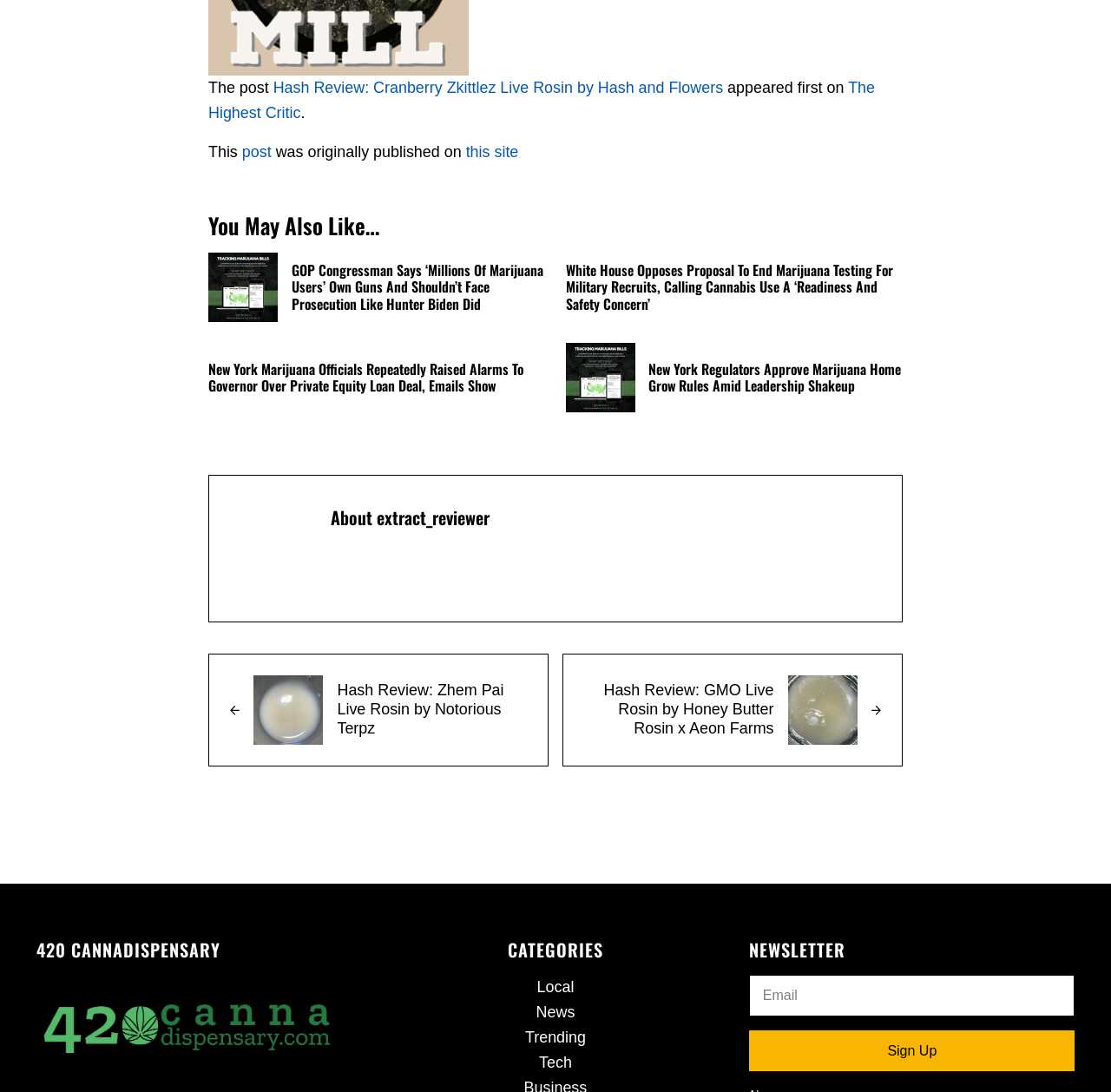Kindly provide the bounding box coordinates of the section you need to click on to fulfill the given instruction: "Click the link to the next post".

[0.506, 0.599, 0.812, 0.702]